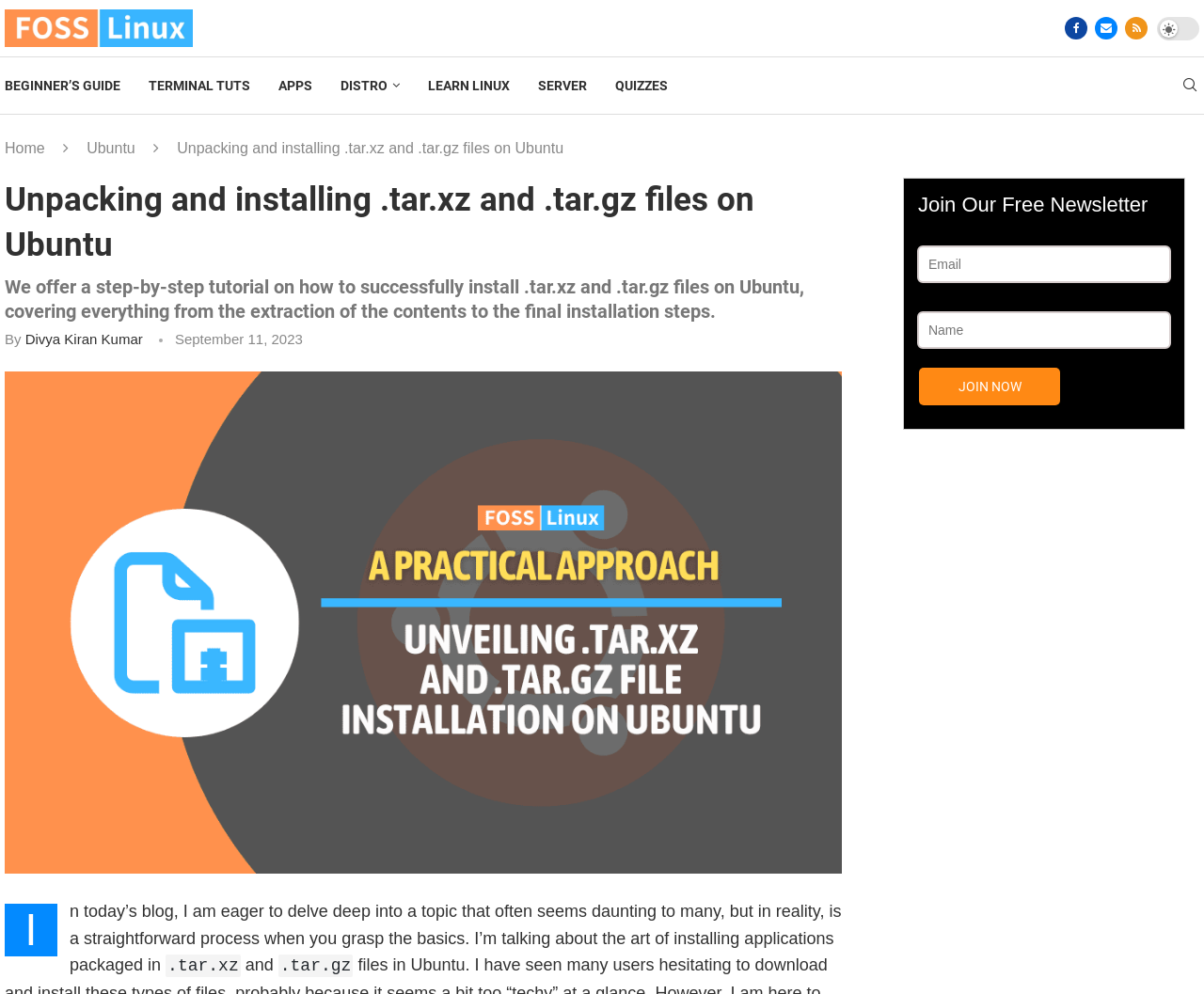Please identify the bounding box coordinates of the area that needs to be clicked to follow this instruction: "Subscribe to the newsletter".

[0.764, 0.37, 0.881, 0.408]